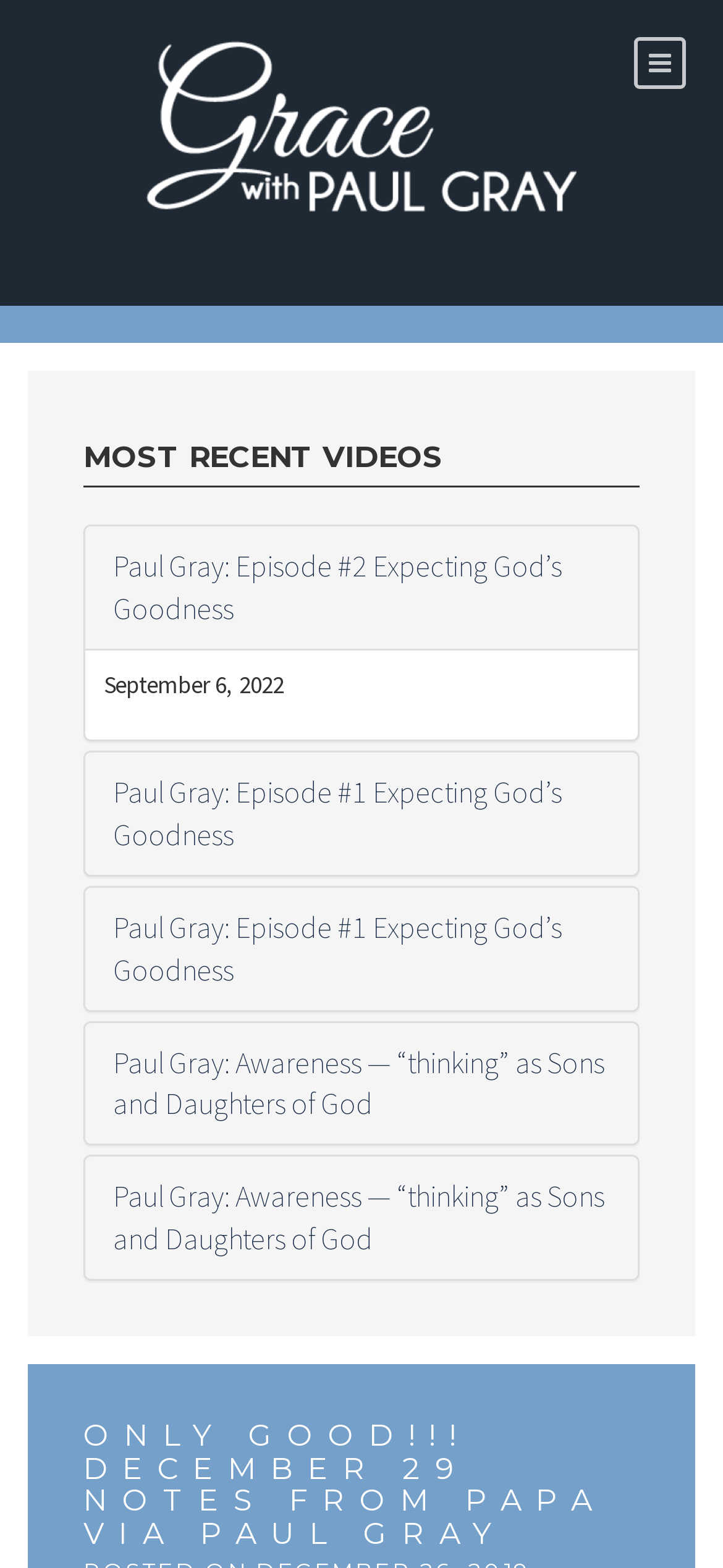How many video episodes are listed?
Can you give a detailed and elaborate answer to the question?

I counted the number of links with 'Paul Gray: Episode' in their text, which are 4.